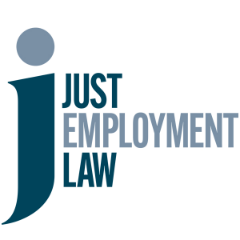What area of law does the firm specialize in?
Based on the screenshot, answer the question with a single word or phrase.

employment law